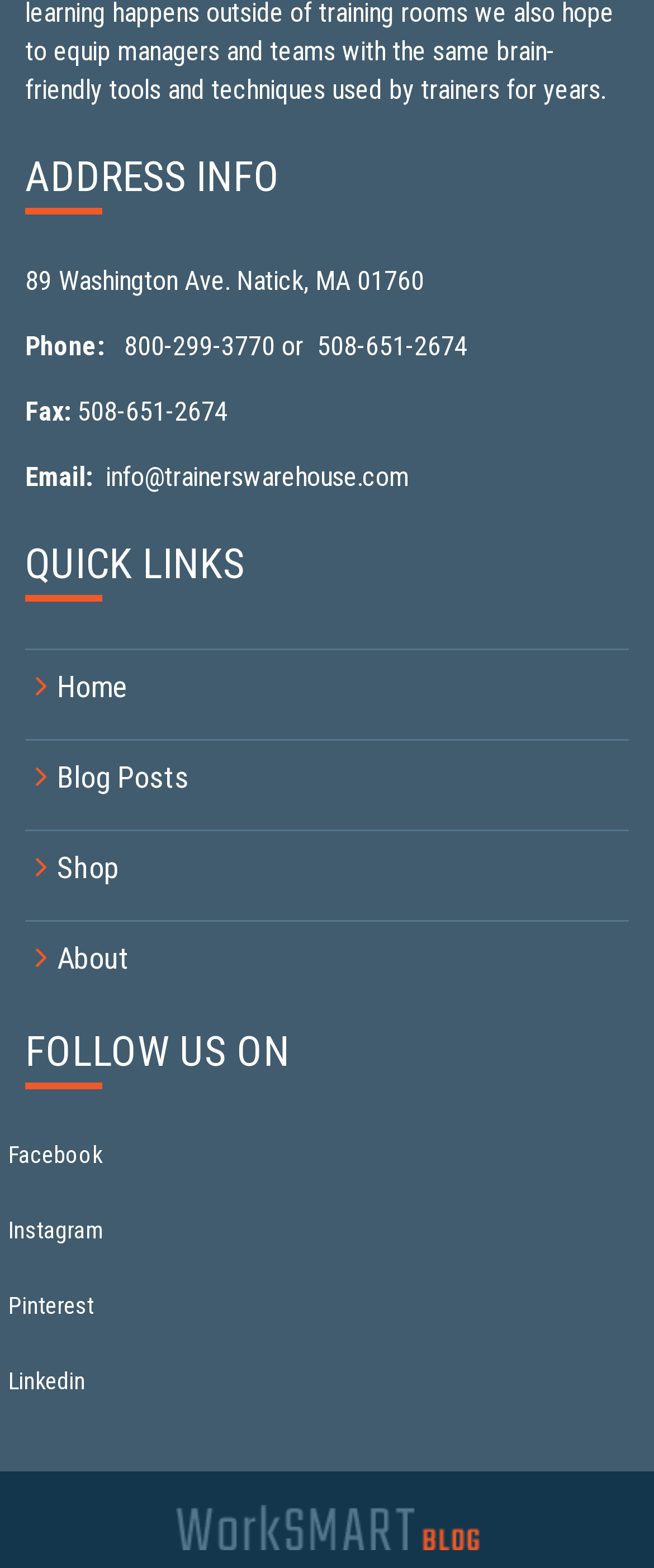Using the provided description: "Home", find the bounding box coordinates of the corresponding UI element. The output should be four float numbers between 0 and 1, in the format [left, top, right, bottom].

[0.038, 0.413, 0.962, 0.46]